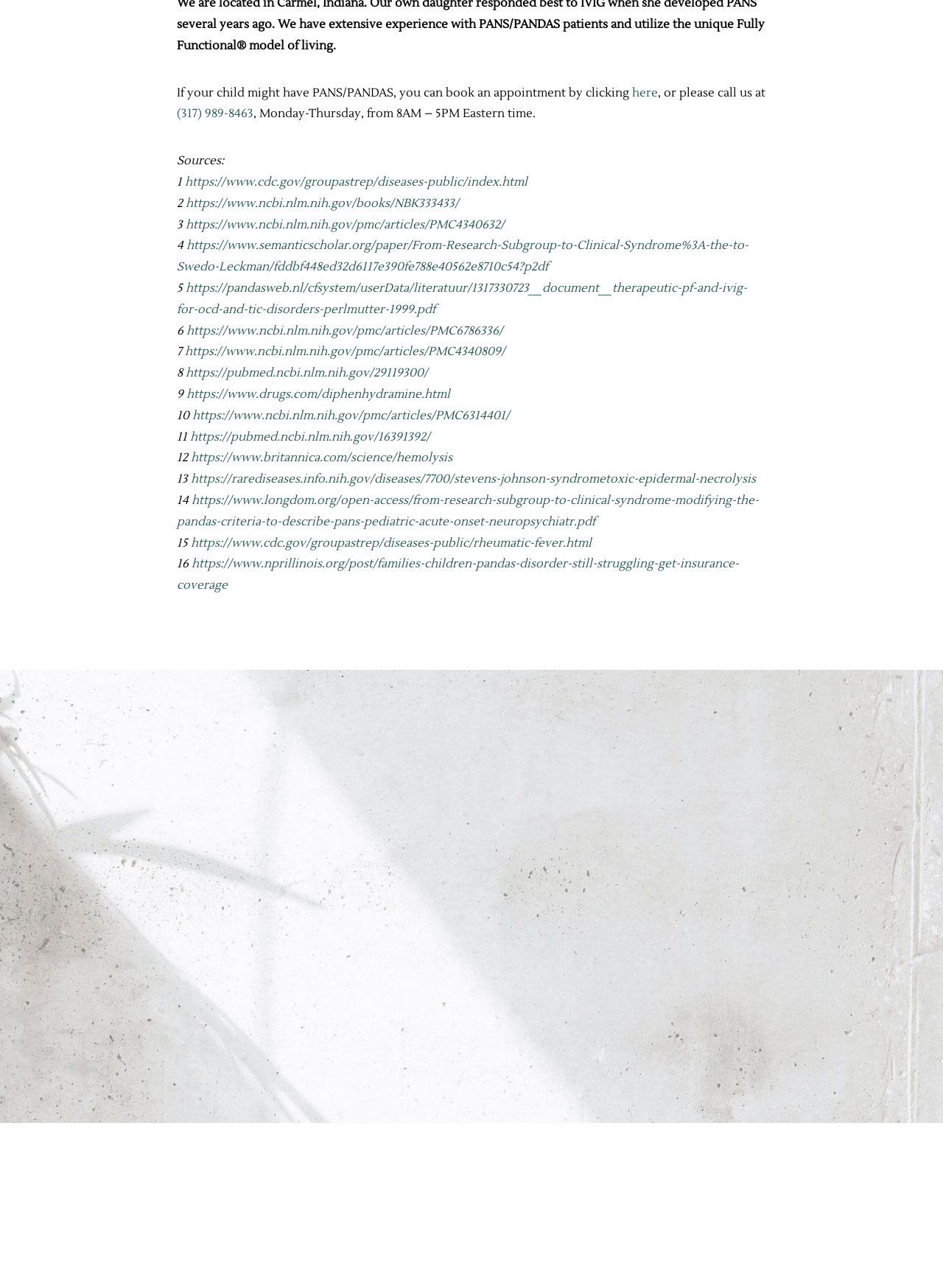What is the phone number to call for an appointment?
Please use the visual content to give a single word or phrase answer.

(317) 989-8463